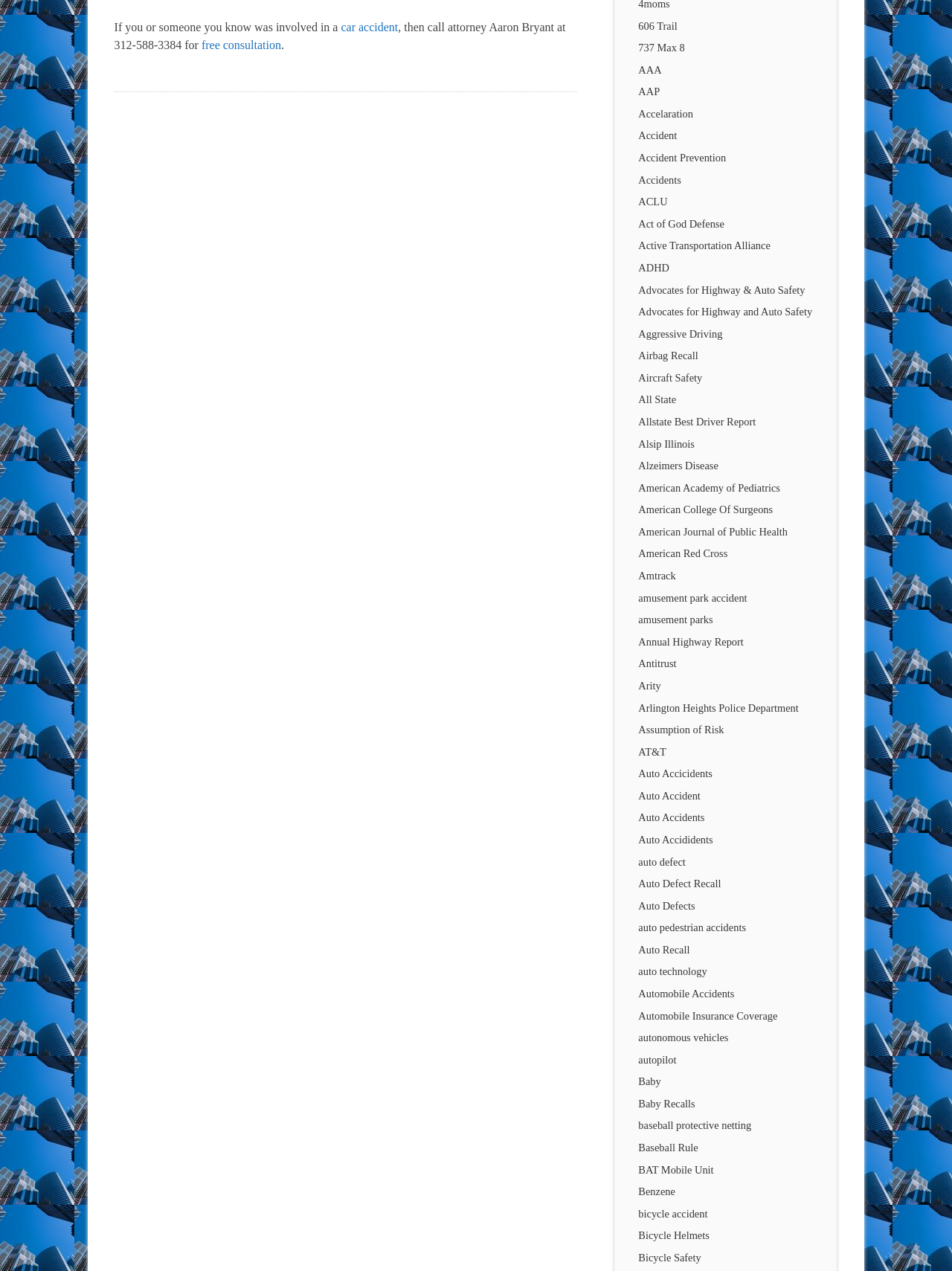Indicate the bounding box coordinates of the element that must be clicked to execute the instruction: "click the 'Accident Prevention' link". The coordinates should be given as four float numbers between 0 and 1, i.e., [left, top, right, bottom].

[0.671, 0.119, 0.763, 0.129]